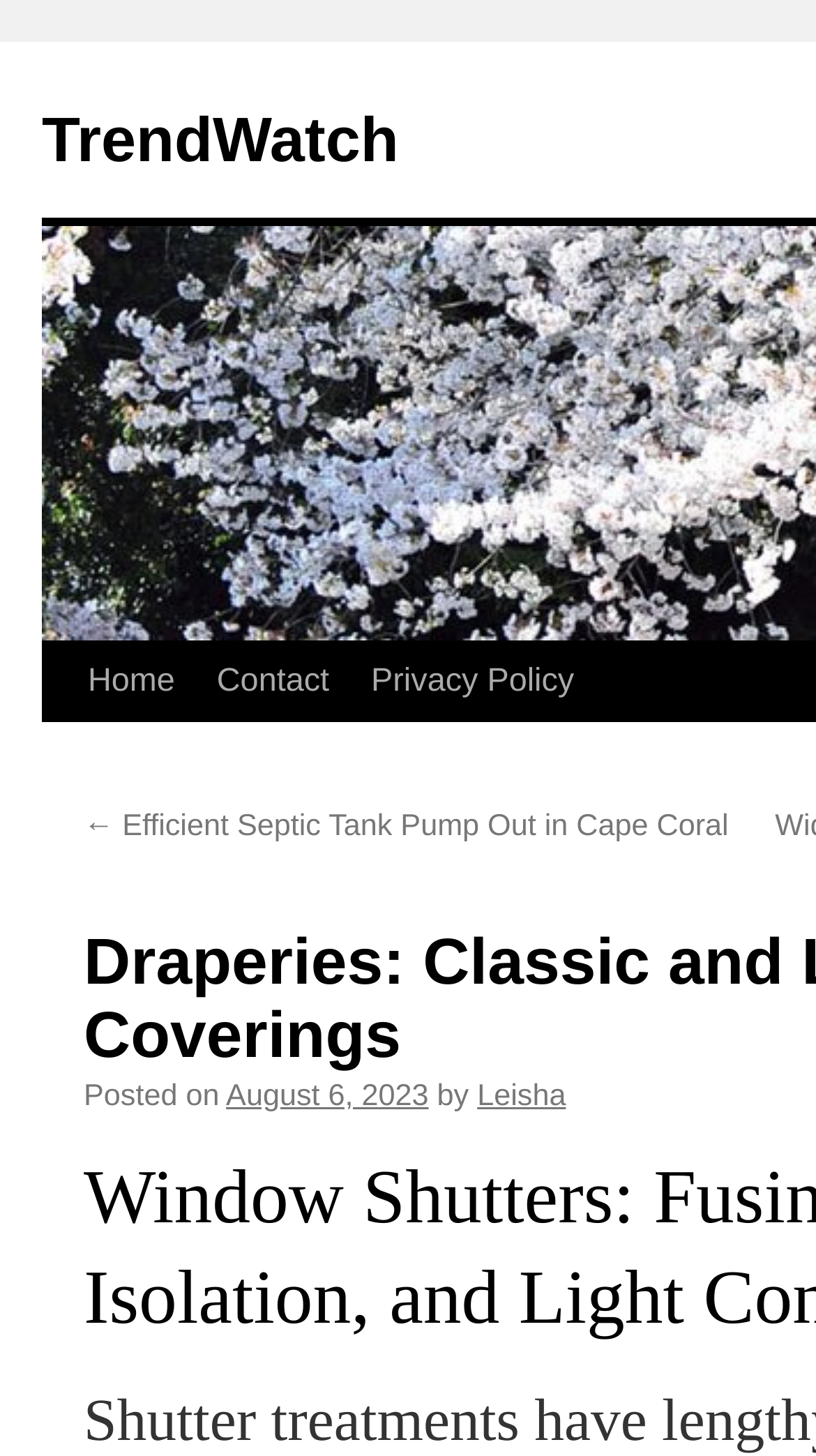What is the previous article about?
Answer the question with as much detail as possible.

I looked for the link that says '←' and found that it points to an article about 'Efficient Septic Tank Pump Out in Cape Coral'.